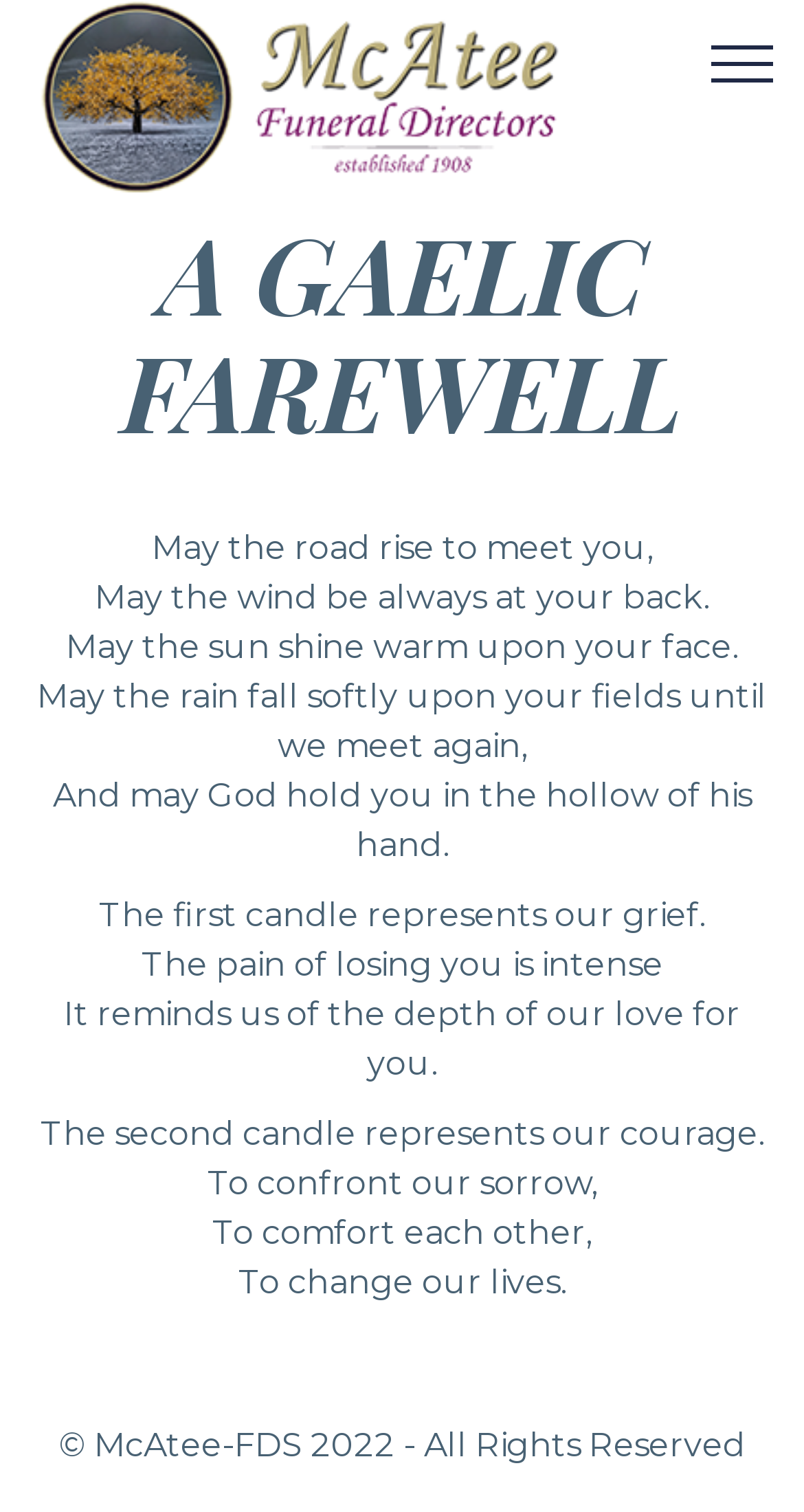Given the description "McAtee Funeral Directors, Fintona, Omagh", determine the bounding box of the corresponding UI element.

[0.038, 0.0, 0.878, 0.128]